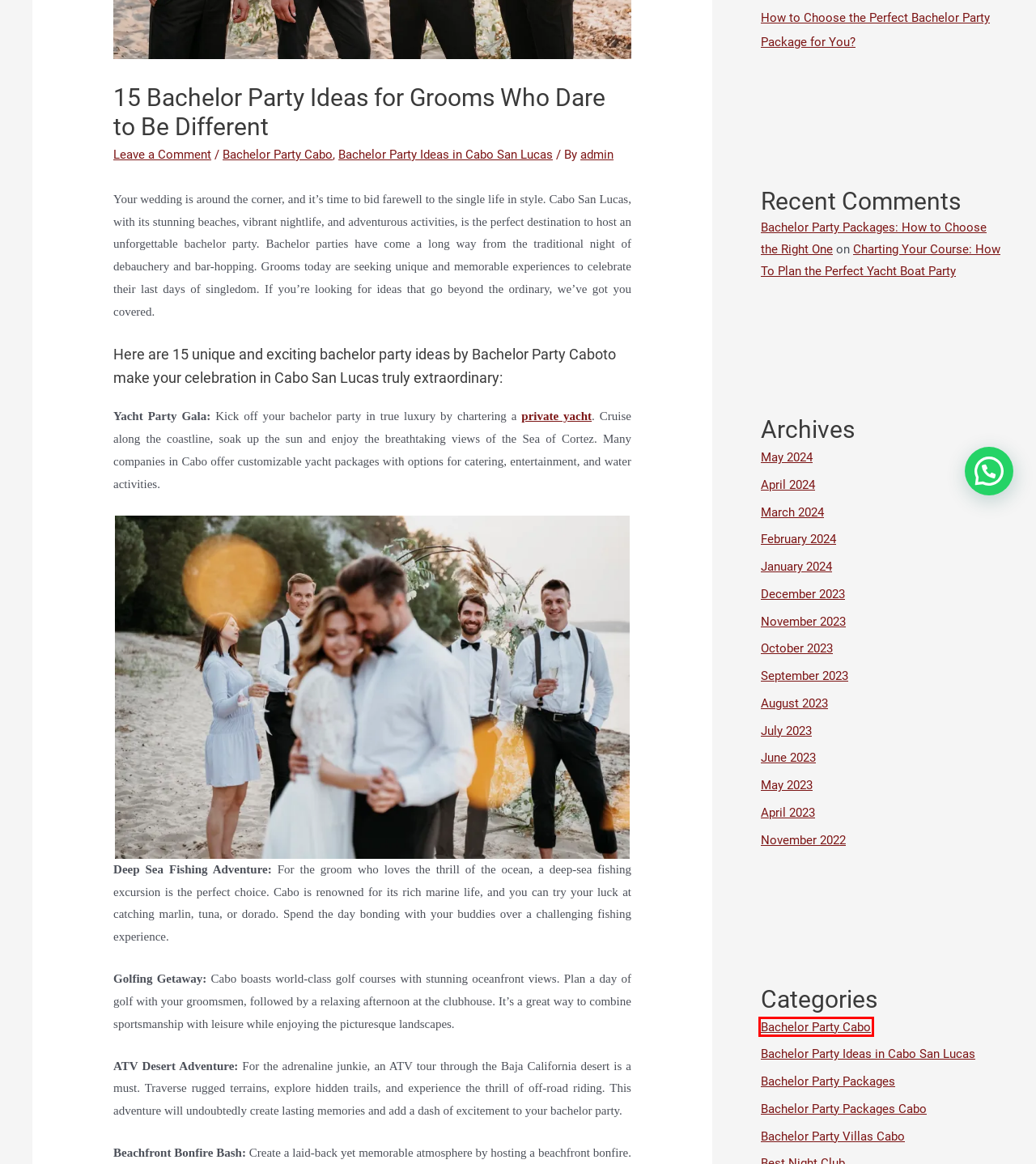Look at the screenshot of the webpage and find the element within the red bounding box. Choose the webpage description that best fits the new webpage that will appear after clicking the element. Here are the candidates:
A. Bachelor Party Packages: How to Choose the Right One
B. February 2024 - Bachelor Party Cabo
C. Bachelor Party Cabo Archives - Bachelor Party Cabo
D. Bachelor Party Packages Cabo Archives - Bachelor Party Cabo
E. May 2023 - Bachelor Party Cabo
F. October 2023 - Bachelor Party Cabo
G. March 2024 - Bachelor Party Cabo
H. January 2024 - Bachelor Party Cabo

C